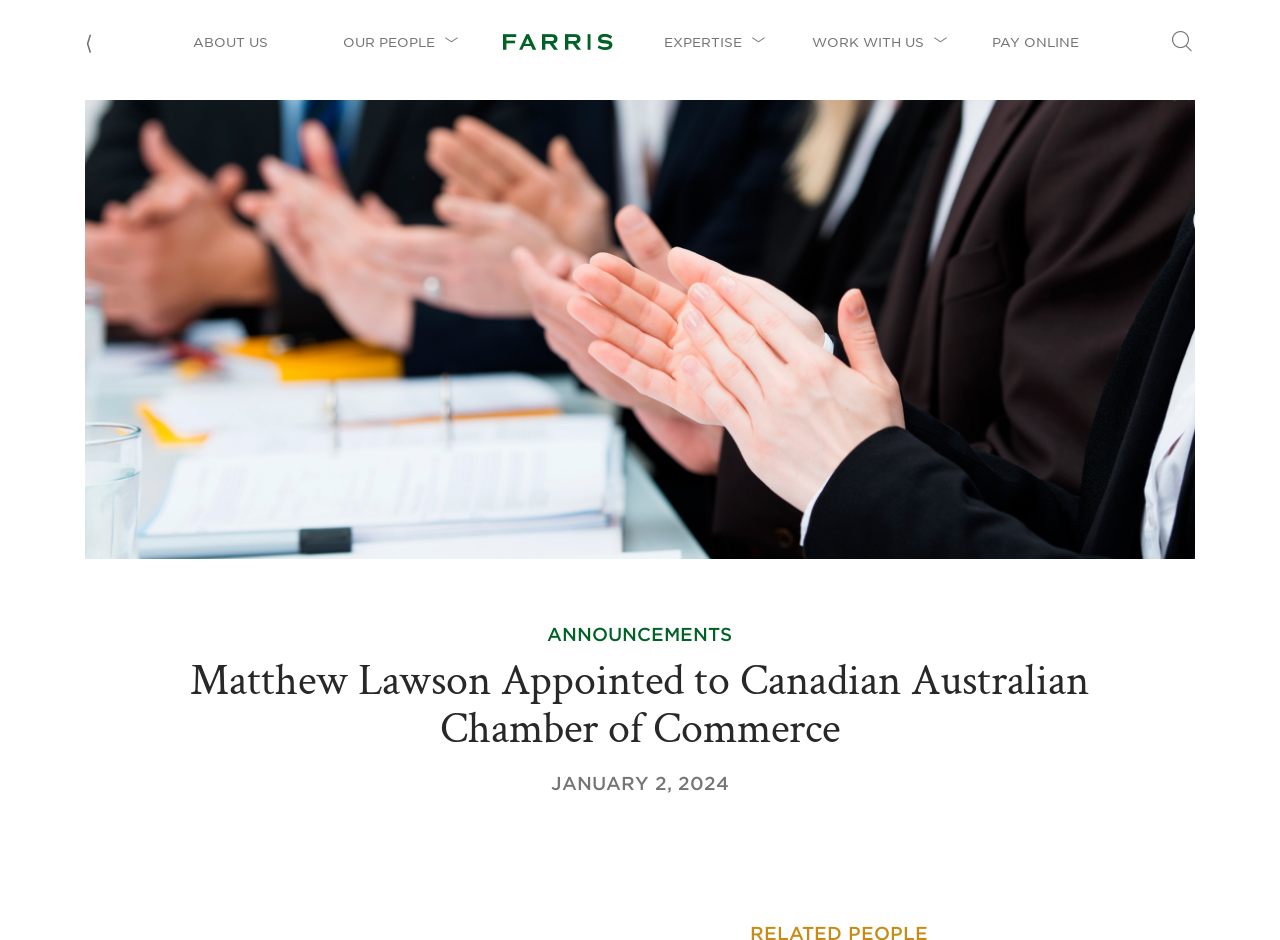Identify the bounding box coordinates for the UI element described as follows: "Pay Online". Ensure the coordinates are four float numbers between 0 and 1, formatted as [left, top, right, bottom].

[0.775, 0.037, 0.857, 0.052]